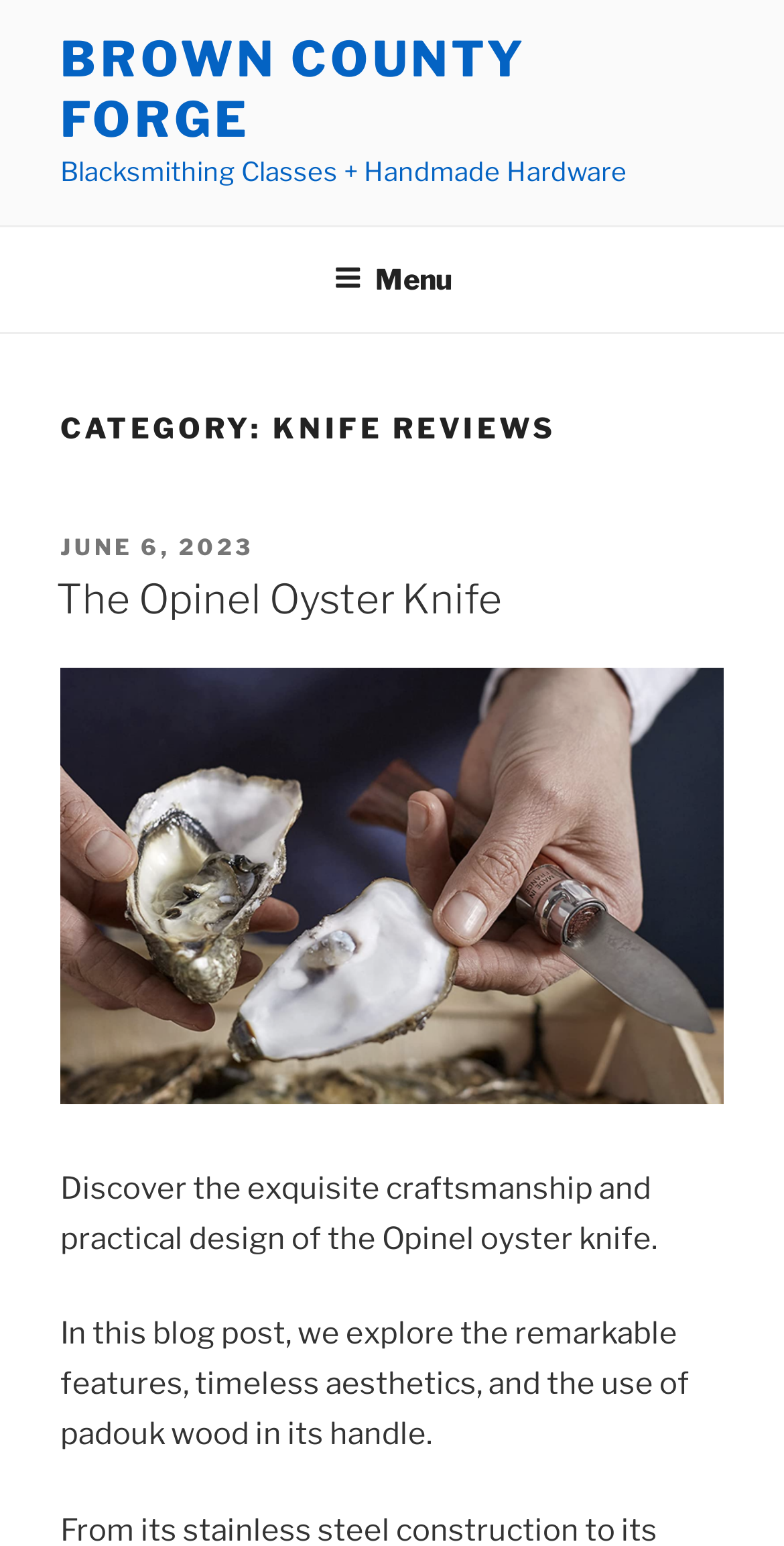Identify and provide the title of the webpage.

CATEGORY: KNIFE REVIEWS